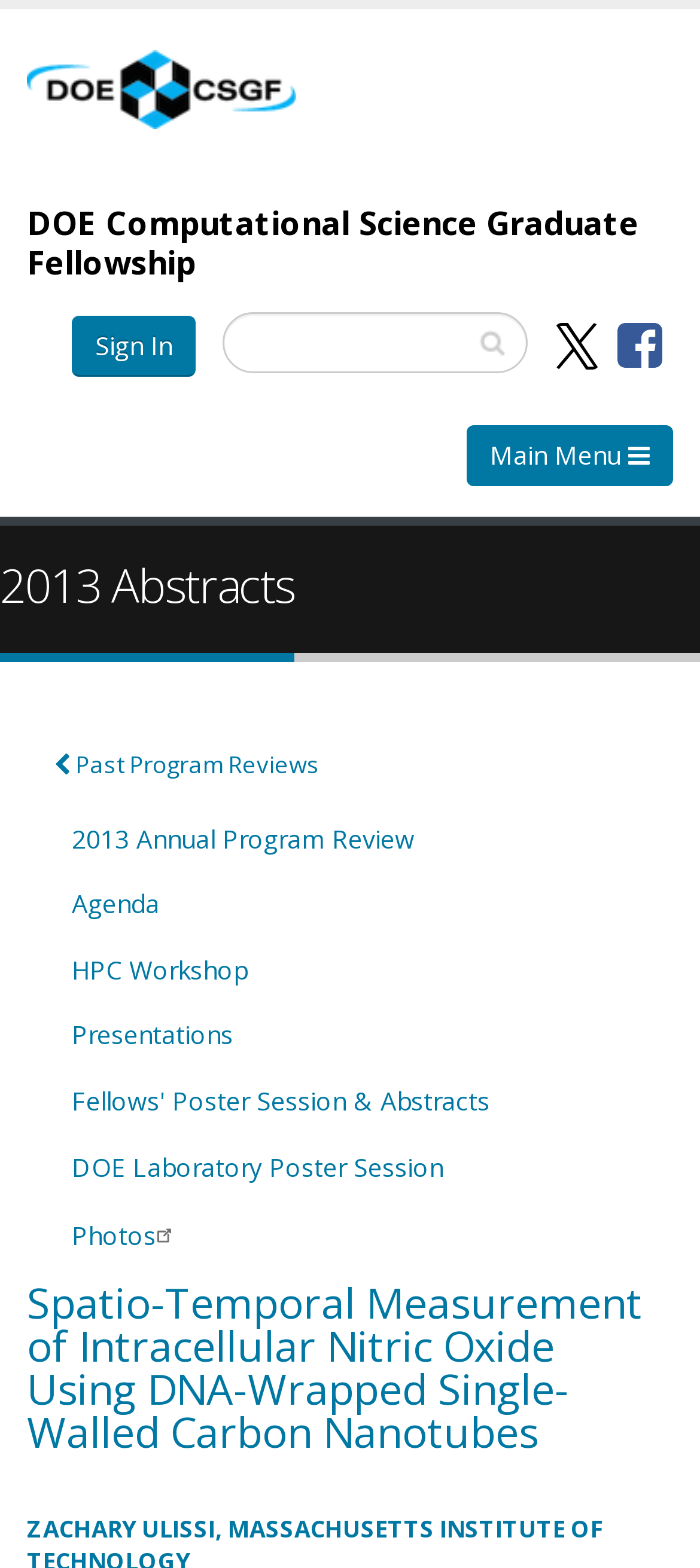What is the name of the event with presentations and posters?
Utilize the information in the image to give a detailed answer to the question.

The event with presentations and posters is the Annual Program Review, which is mentioned in the navigation section of the webpage, along with links to the agenda, HPC workshop, presentations, and fellows' poster session and abstracts.